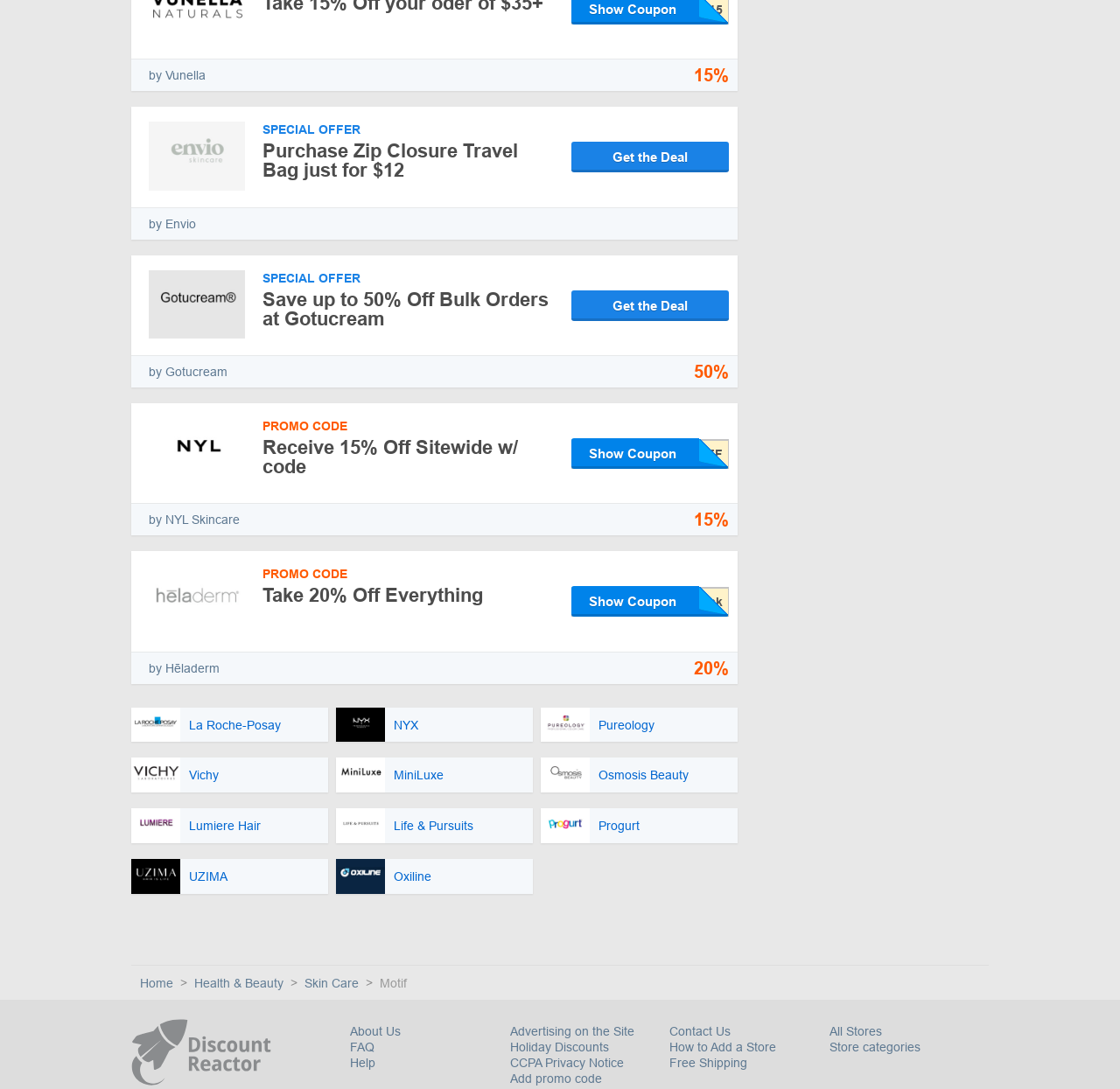Identify the bounding box coordinates of the element to click to follow this instruction: 'Listen to the previous episode'. Ensure the coordinates are four float values between 0 and 1, provided as [left, top, right, bottom].

None